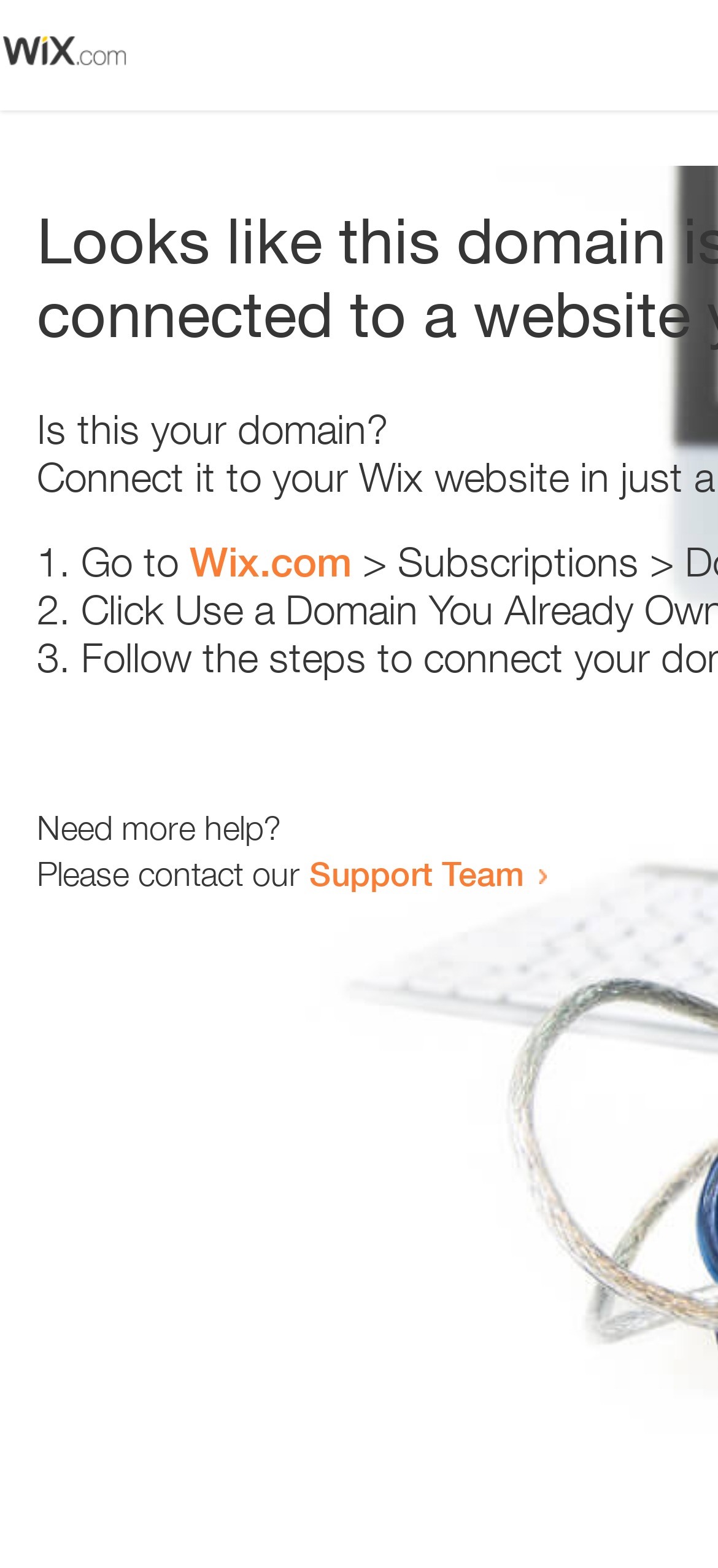What is the text below the list items?
Answer the question with a single word or phrase, referring to the image.

Need more help?